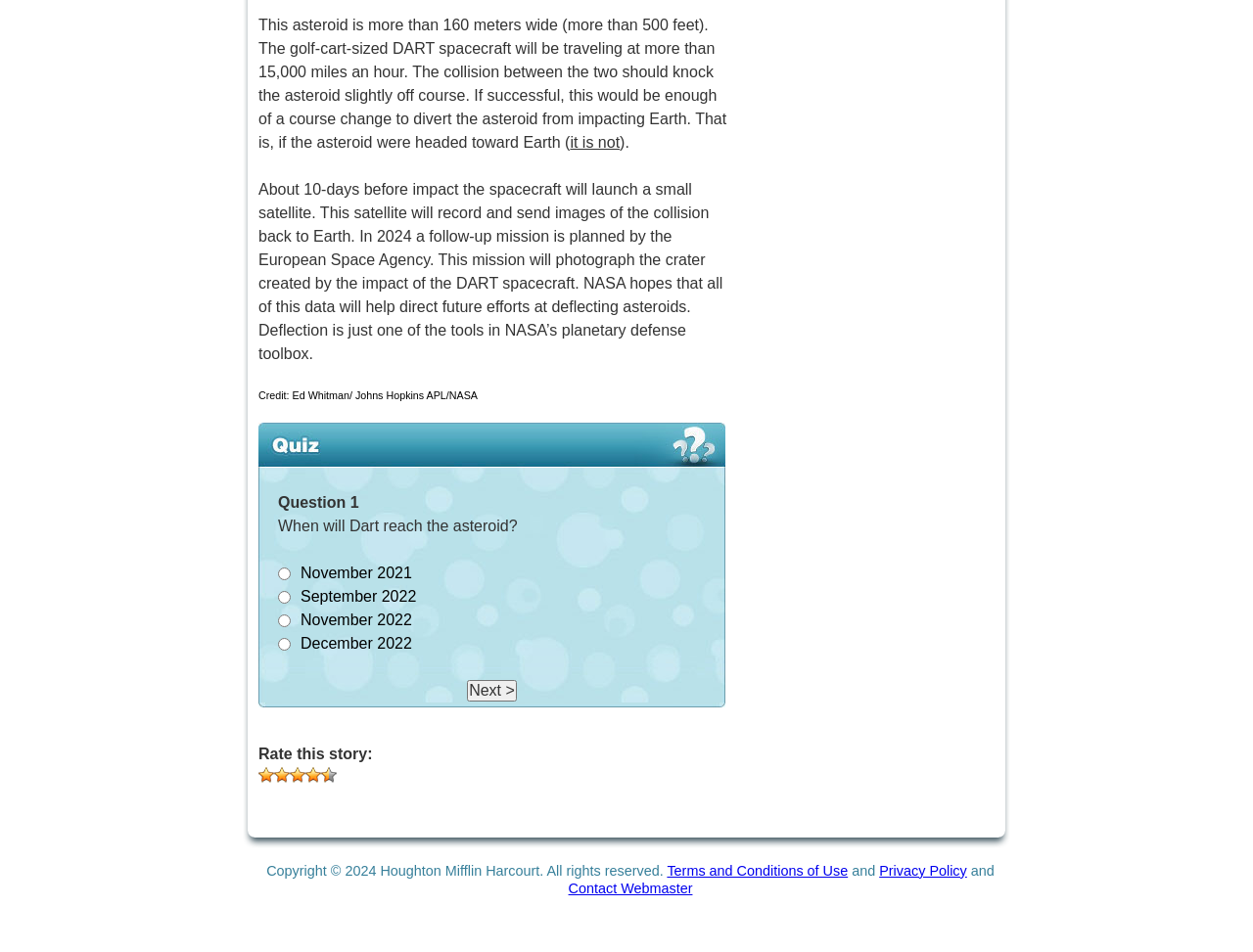How many rating options are available?
Using the image as a reference, deliver a detailed and thorough answer to the question.

The webpage provides a rating system with 5 options, represented by 5 stars. The options are labeled as '1 Star', '2 Stars', '3 Stars', '4 Stars', and '5 Stars', allowing users to rate the story with one of these options.